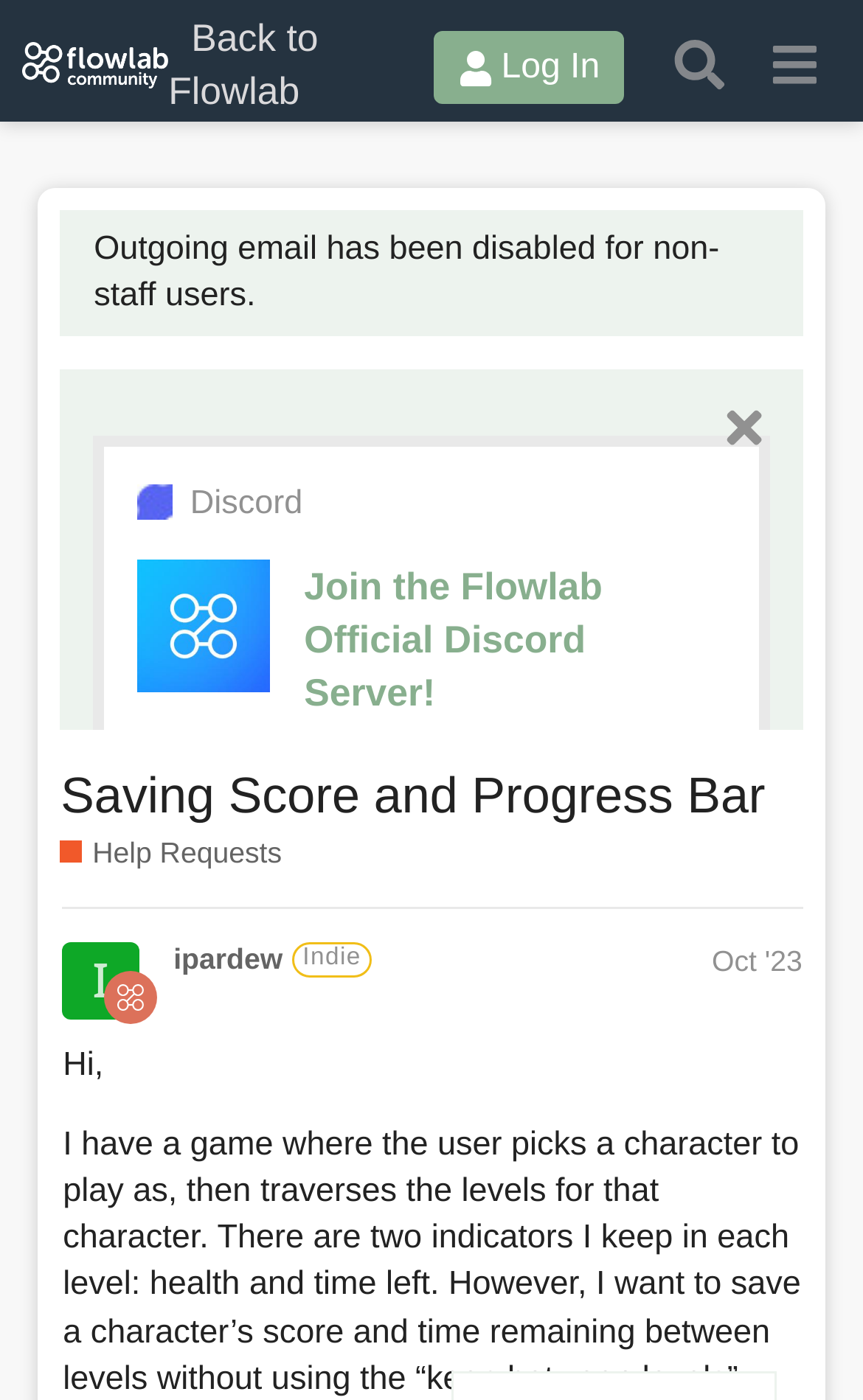Please determine the bounding box coordinates for the UI element described as: "Saving Score and Progress Bar".

[0.07, 0.547, 0.887, 0.588]